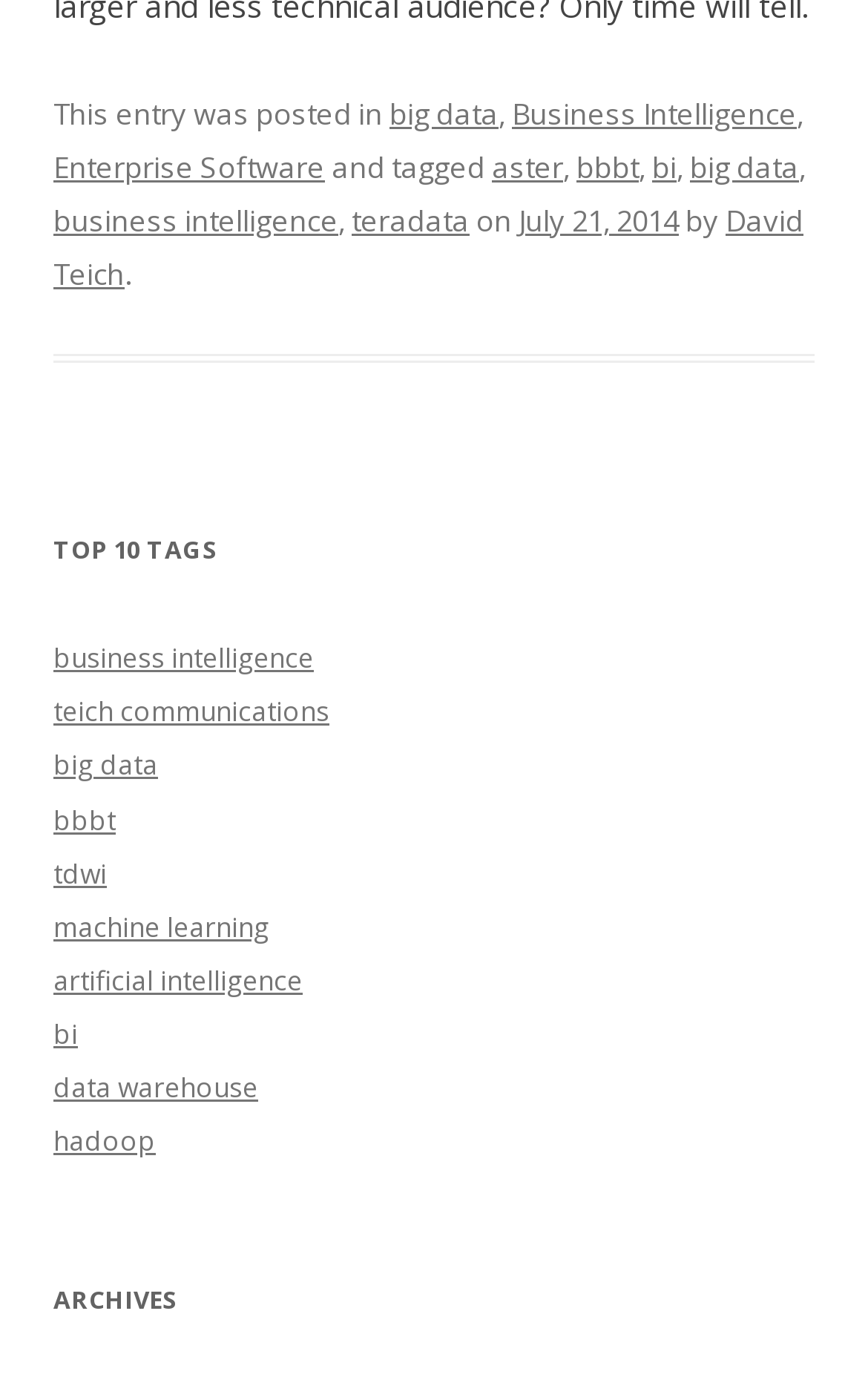Identify the bounding box coordinates of the section to be clicked to complete the task described by the following instruction: "click on the 'big data' link". The coordinates should be four float numbers between 0 and 1, formatted as [left, top, right, bottom].

[0.449, 0.068, 0.574, 0.097]